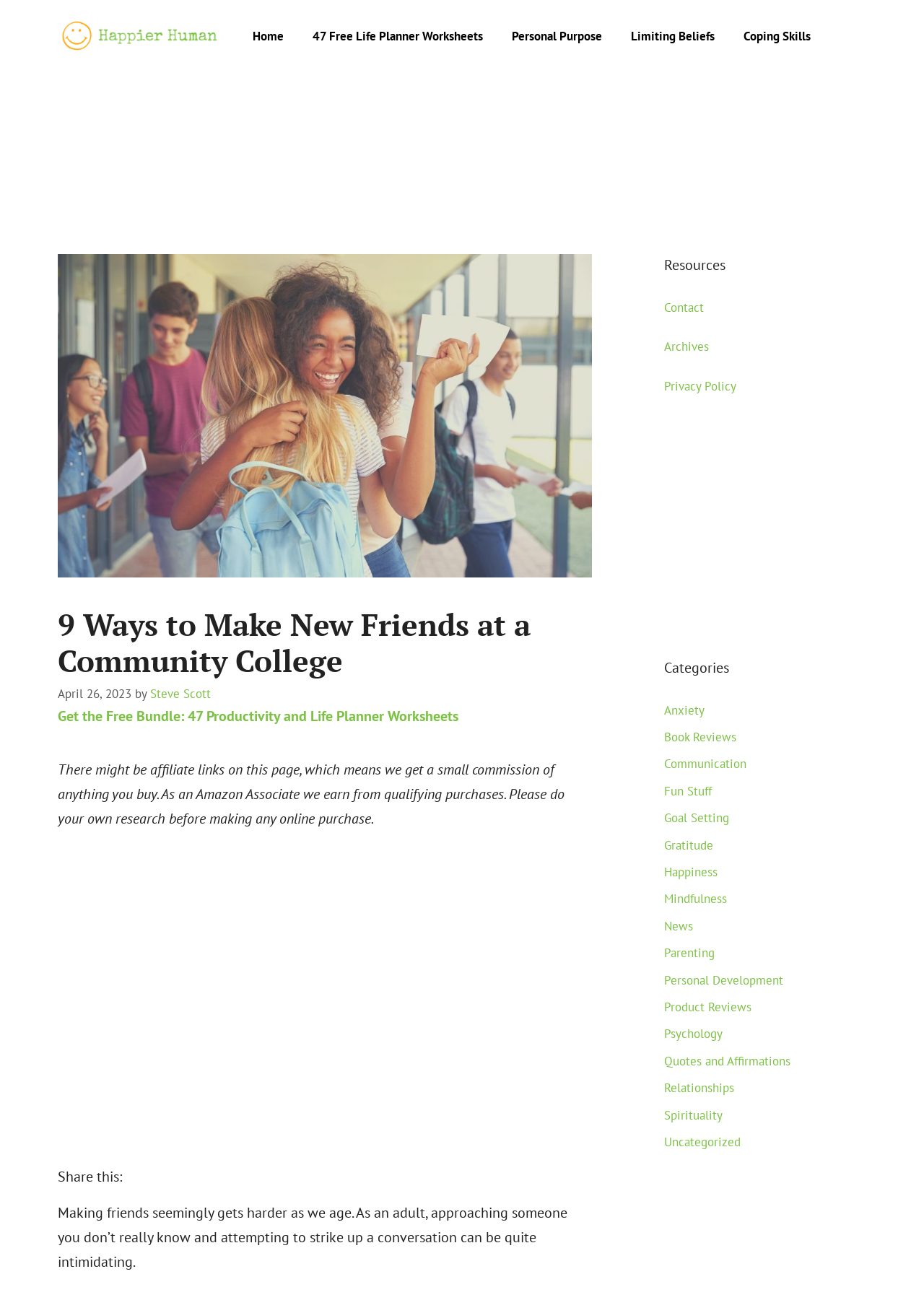Who is the author of the article?
Please provide a detailed answer to the question.

I found the answer by looking at the link element with the text 'Steve Scott' which is located near the heading element and the time element, suggesting that Steve Scott is the author of the article.